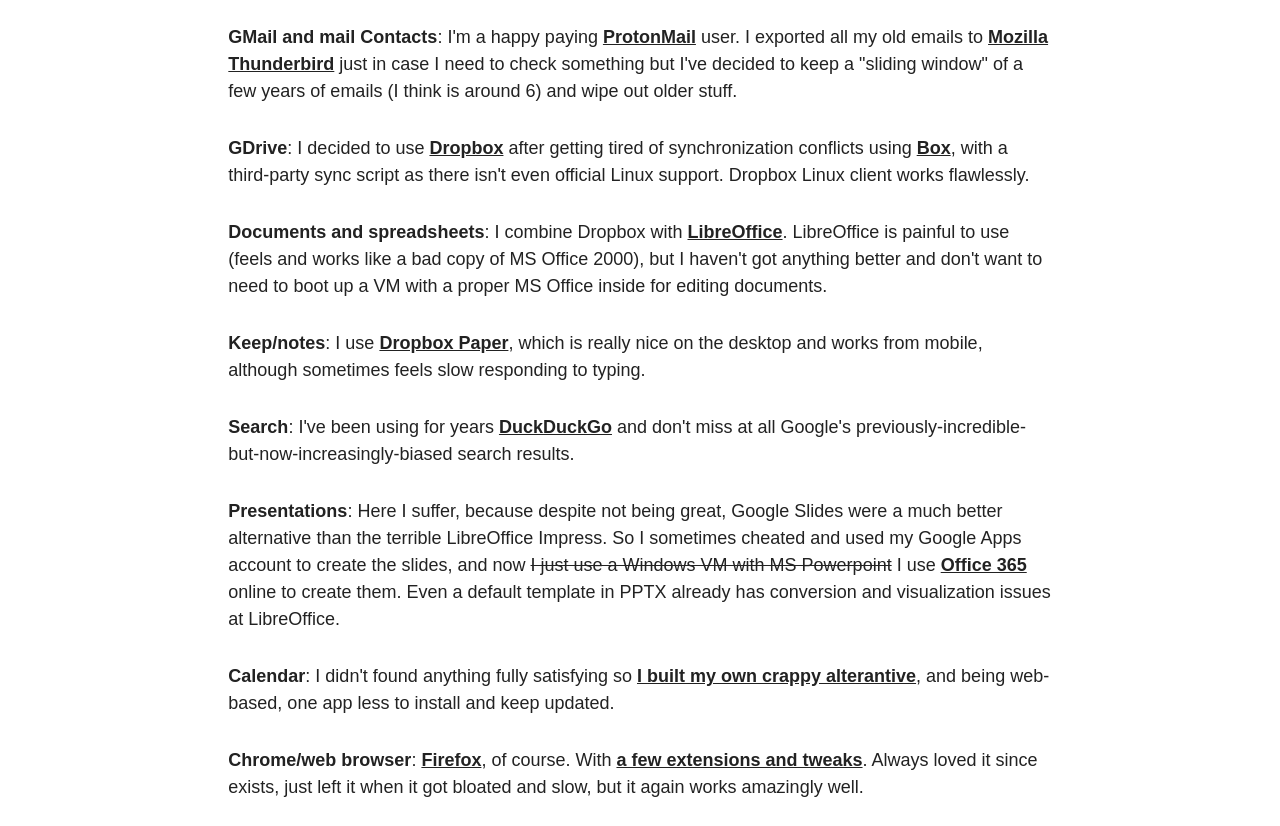Bounding box coordinates are specified in the format (top-left x, top-left y, bottom-right x, bottom-right y). All values are floating point numbers bounded between 0 and 1. Please provide the bounding box coordinate of the region this sentence describes: LibreOffice

[0.537, 0.269, 0.611, 0.293]